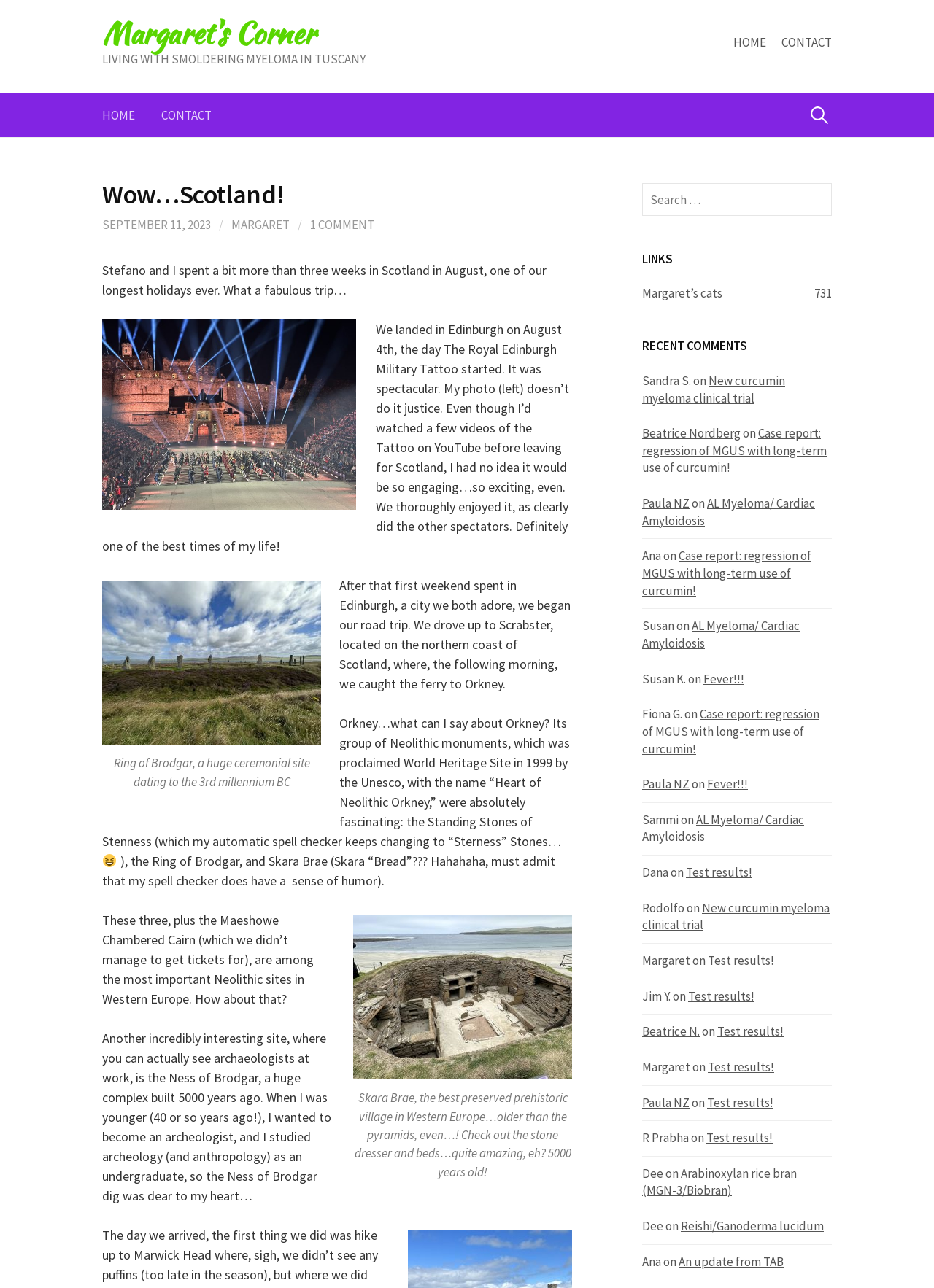Pinpoint the bounding box coordinates of the element that must be clicked to accomplish the following instruction: "Search for something". The coordinates should be in the format of four float numbers between 0 and 1, i.e., [left, top, right, bottom].

[0.864, 0.072, 0.891, 0.106]